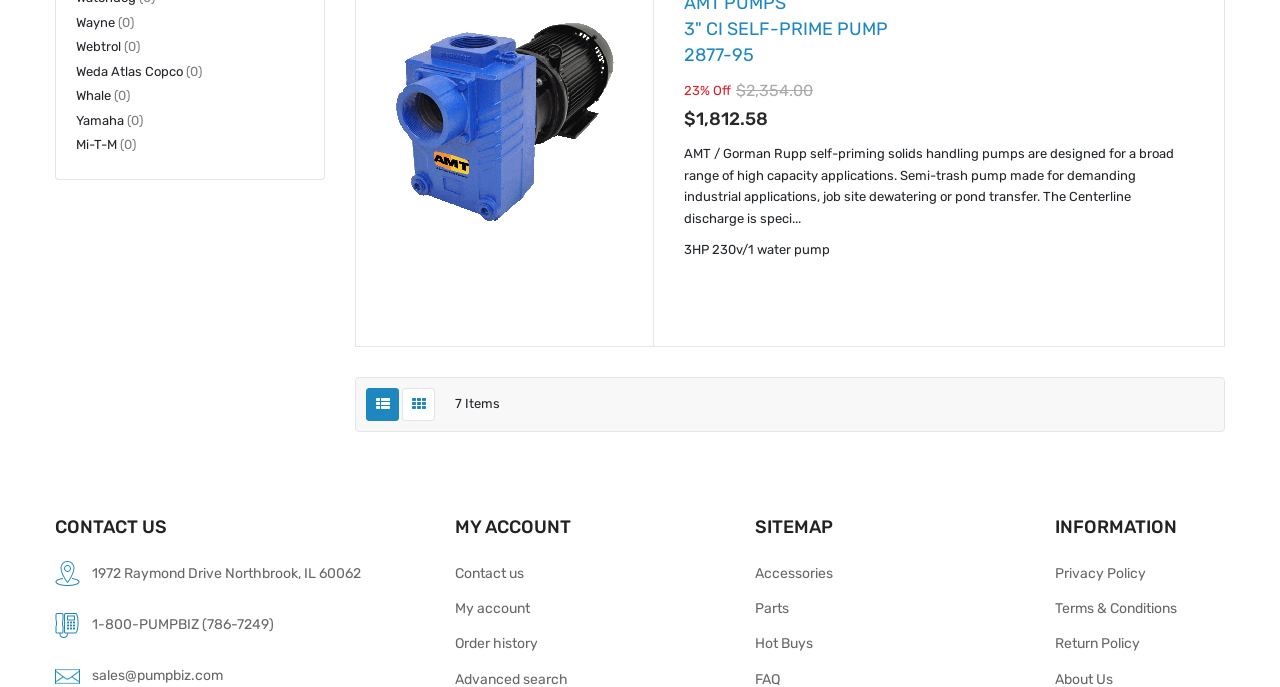Please analyze the image and provide a thorough answer to the question:
What is the link to the Return Policy?

I found the link to the Return Policy by looking at the link element with the text 'Return Policy' which is located in the INFORMATION section.